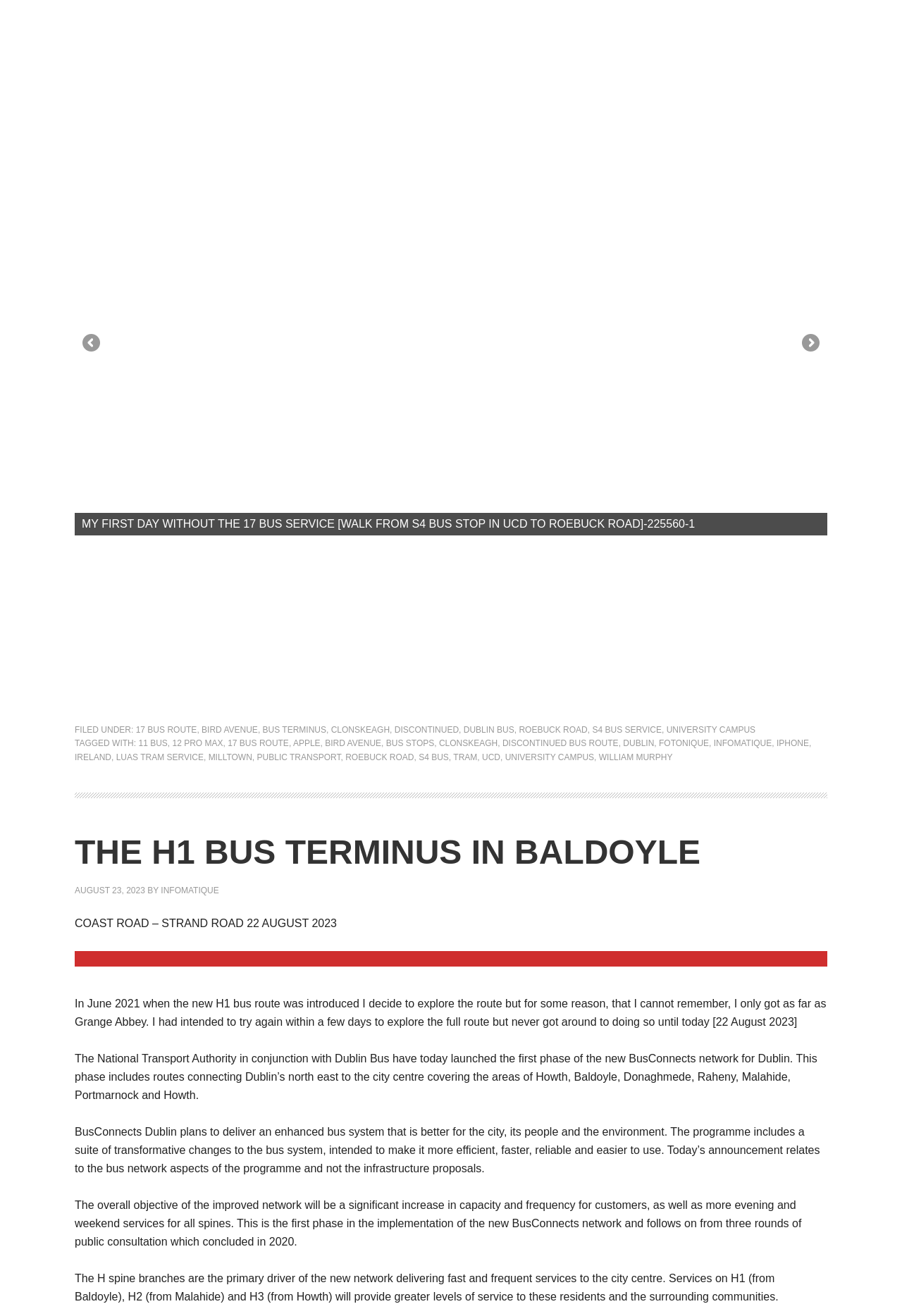Please specify the bounding box coordinates of the clickable region to carry out the following instruction: "Click on 'THE H1 BUS TERMINUS IN BALDOYLE'". The coordinates should be four float numbers between 0 and 1, in the format [left, top, right, bottom].

[0.083, 0.633, 0.777, 0.662]